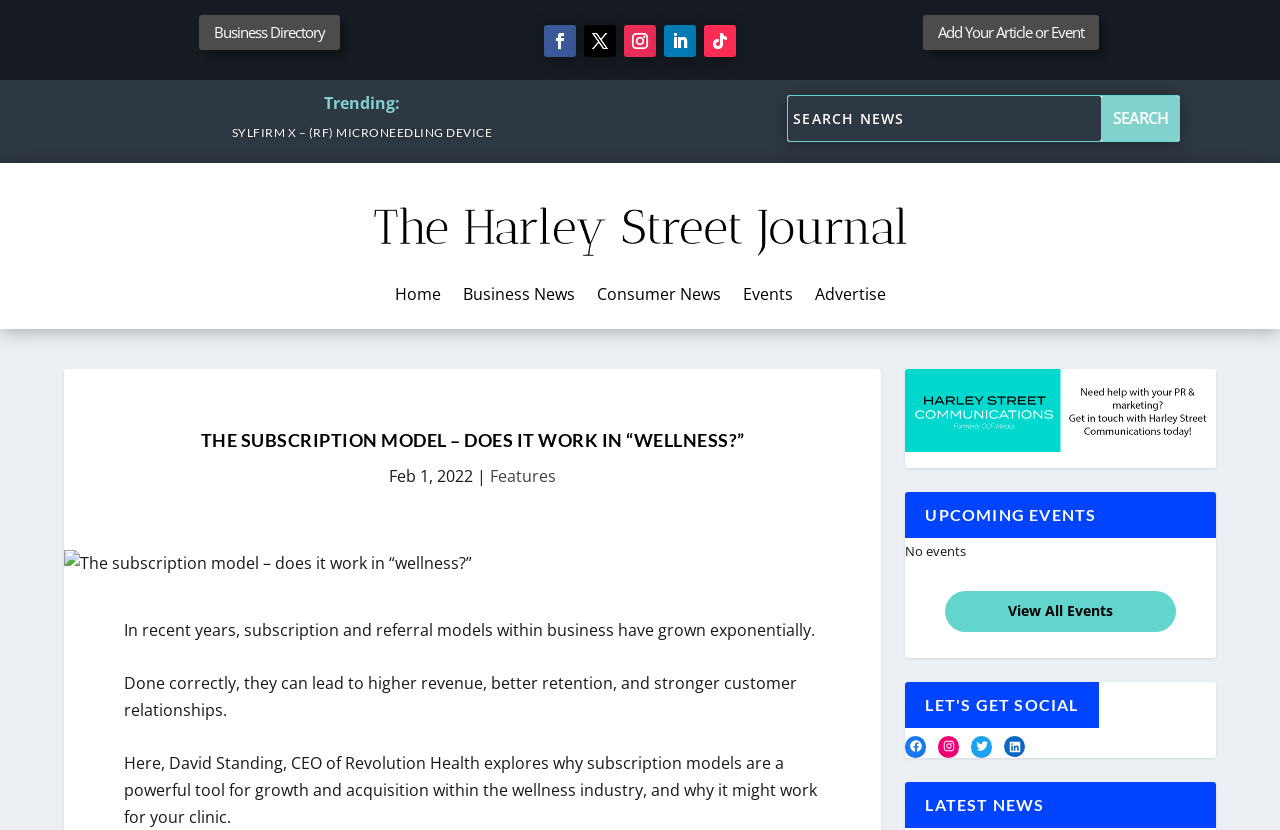Please extract the webpage's main title and generate its text content.

THE SUBSCRIPTION MODEL – DOES IT WORK IN “WELLNESS?”